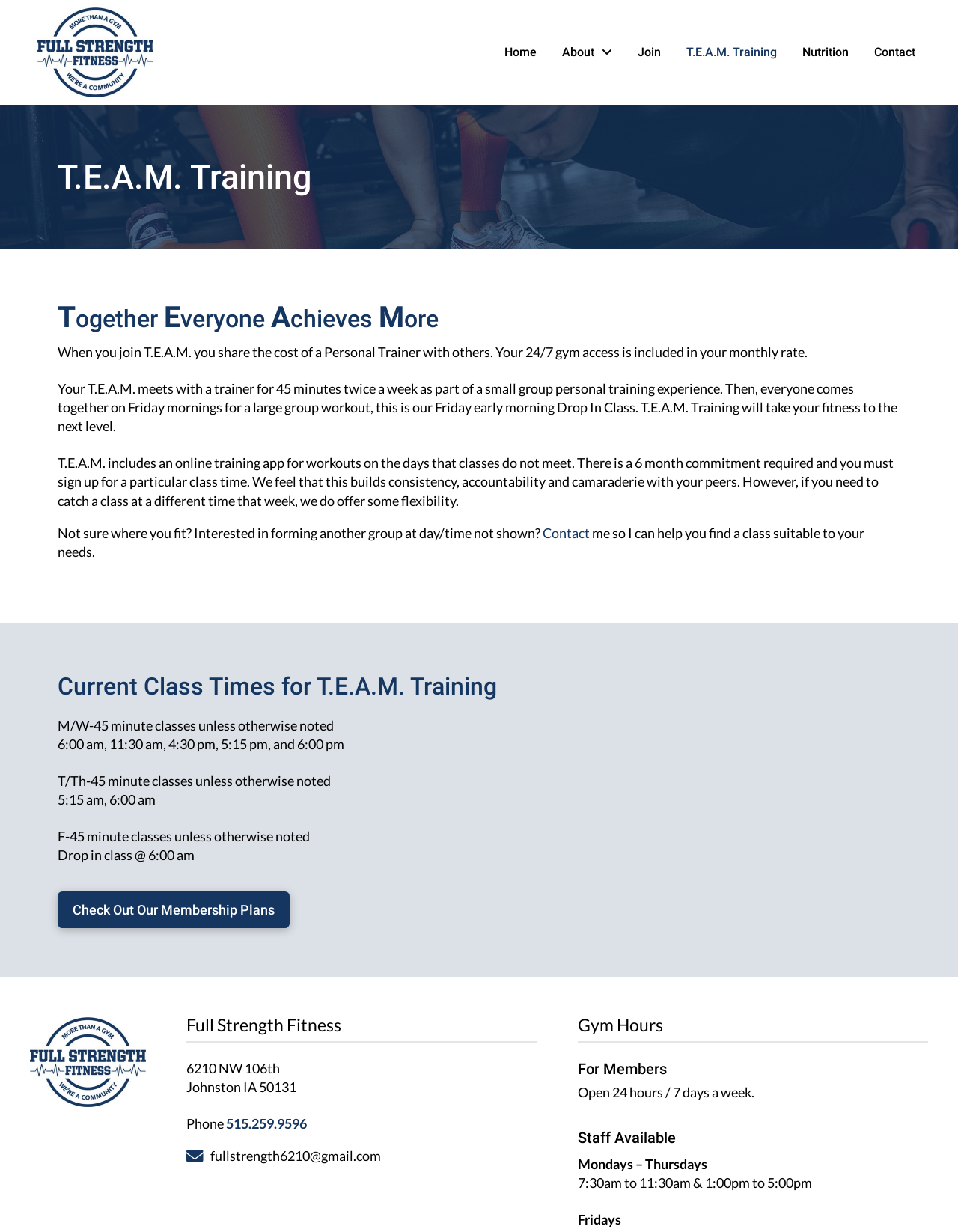Identify the bounding box coordinates of the area that should be clicked in order to complete the given instruction: "Click the 'Home' link". The bounding box coordinates should be four float numbers between 0 and 1, i.e., [left, top, right, bottom].

[0.513, 0.0, 0.573, 0.085]